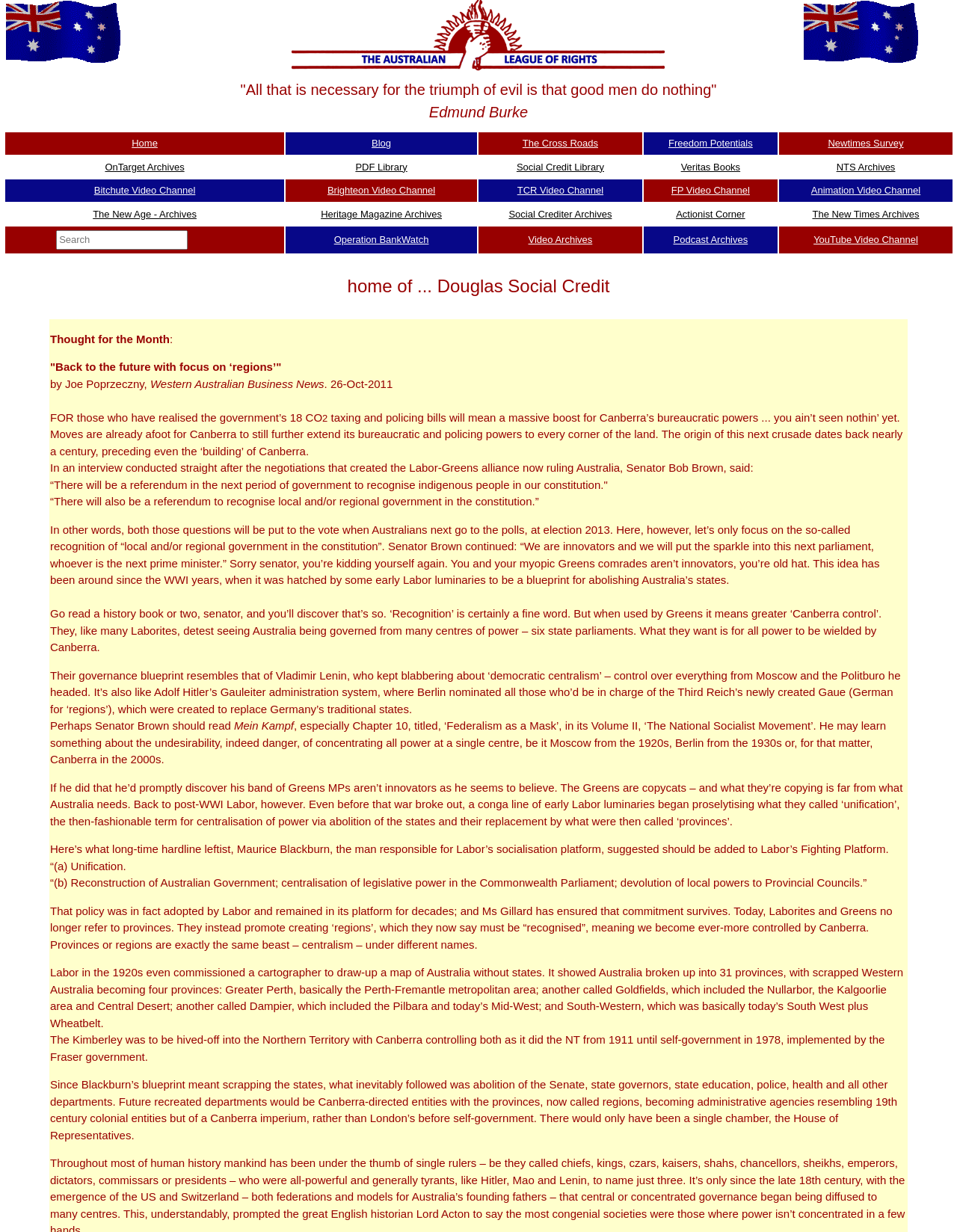What is the name of the book mentioned in the text?
Look at the screenshot and give a one-word or phrase answer.

Mein Kampf